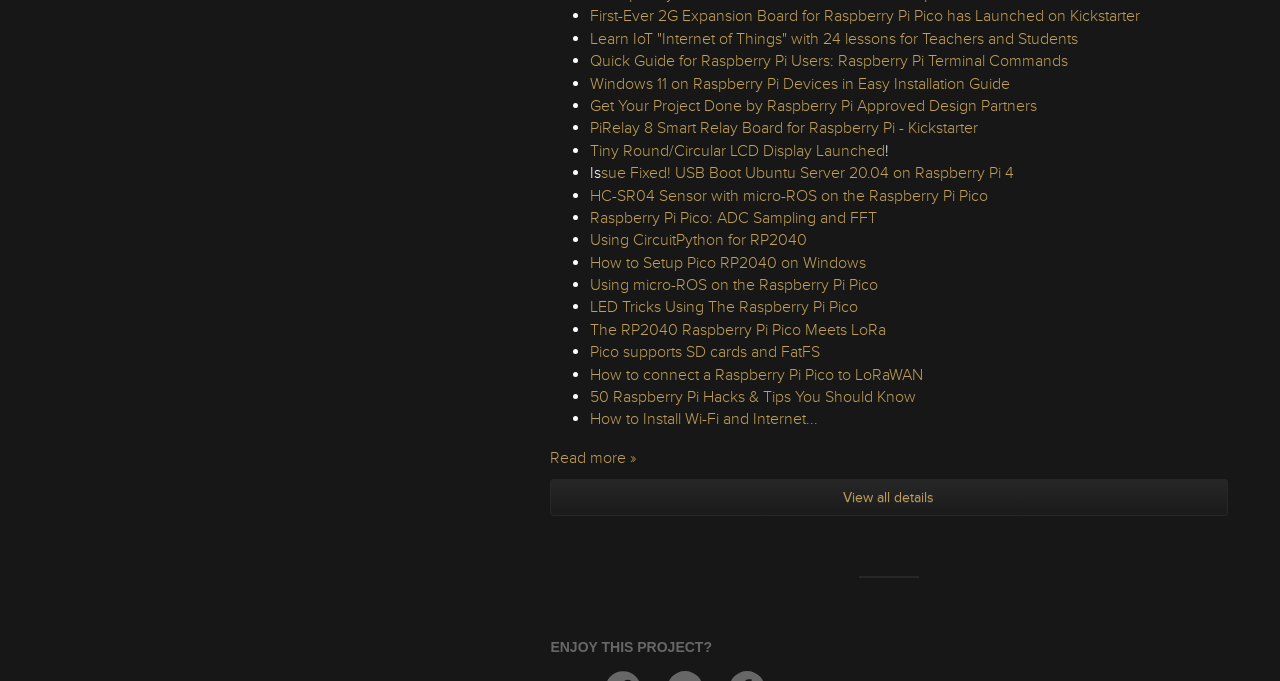What is the theme of the webpage?
Look at the screenshot and provide an in-depth answer.

The webpage appears to be focused on Raspberry Pi, with multiple links and topics related to it, suggesting that the theme of the webpage is Raspberry Pi.